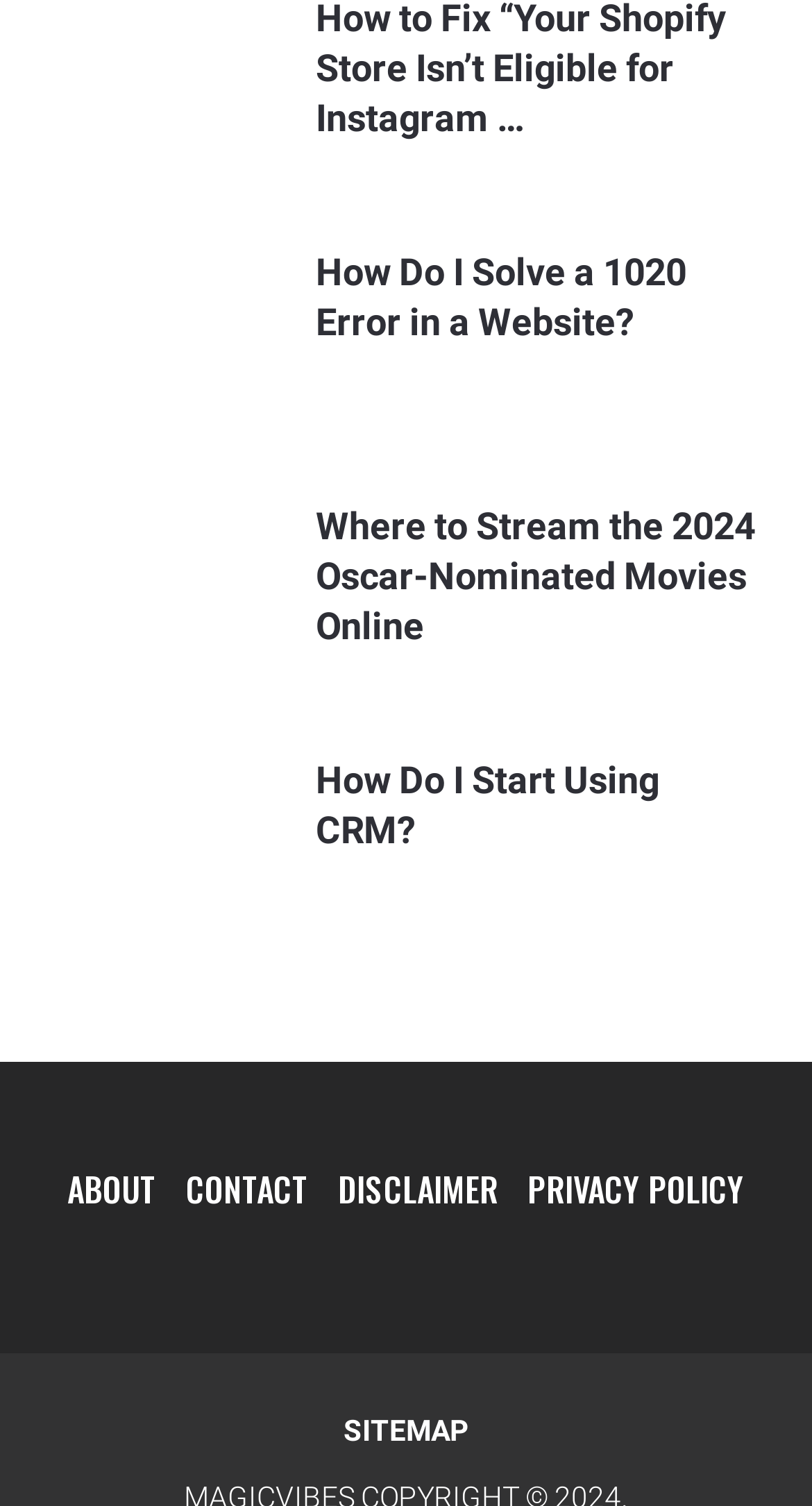Provide a brief response to the question below using a single word or phrase: 
Is the 'SITEMAP' link located at the top of the webpage?

No